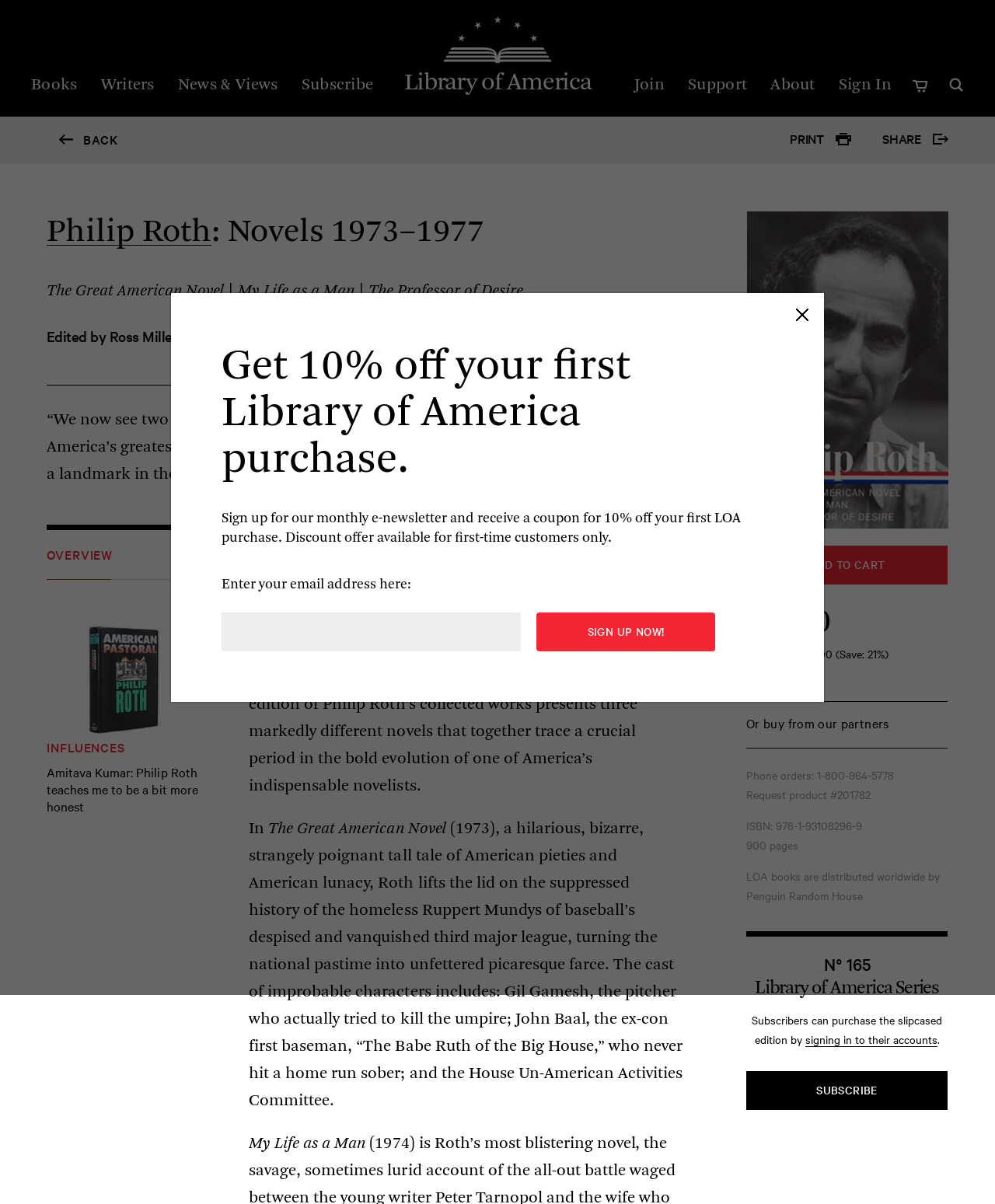Return the bounding box coordinates of the UI element that corresponds to this description: "Sign In". The coordinates must be given as four float numbers in the range of 0 and 1, [left, top, right, bottom].

[0.841, 0.064, 0.896, 0.077]